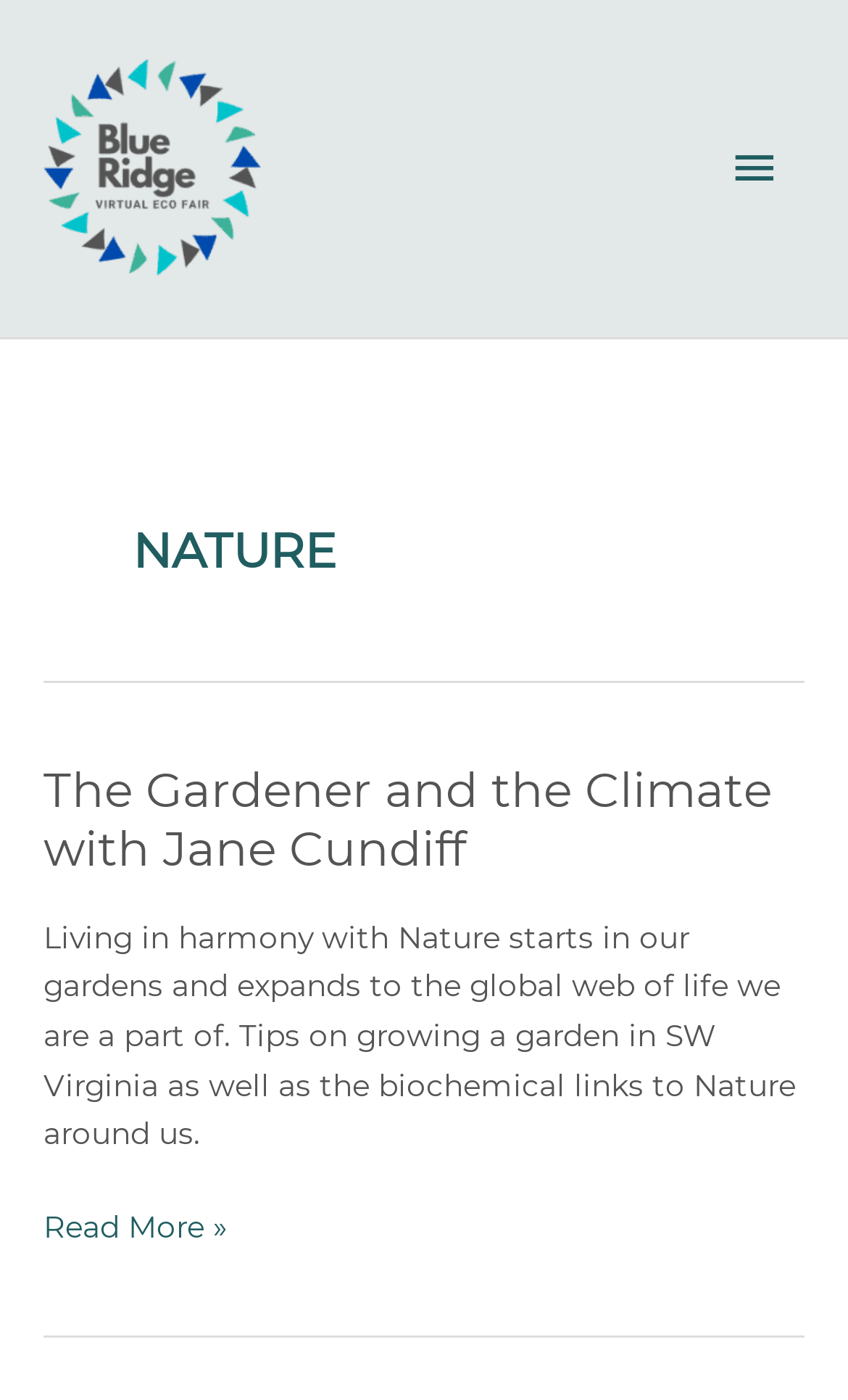What is the position of the logo?
Using the image, give a concise answer in the form of a single word or short phrase.

Top left